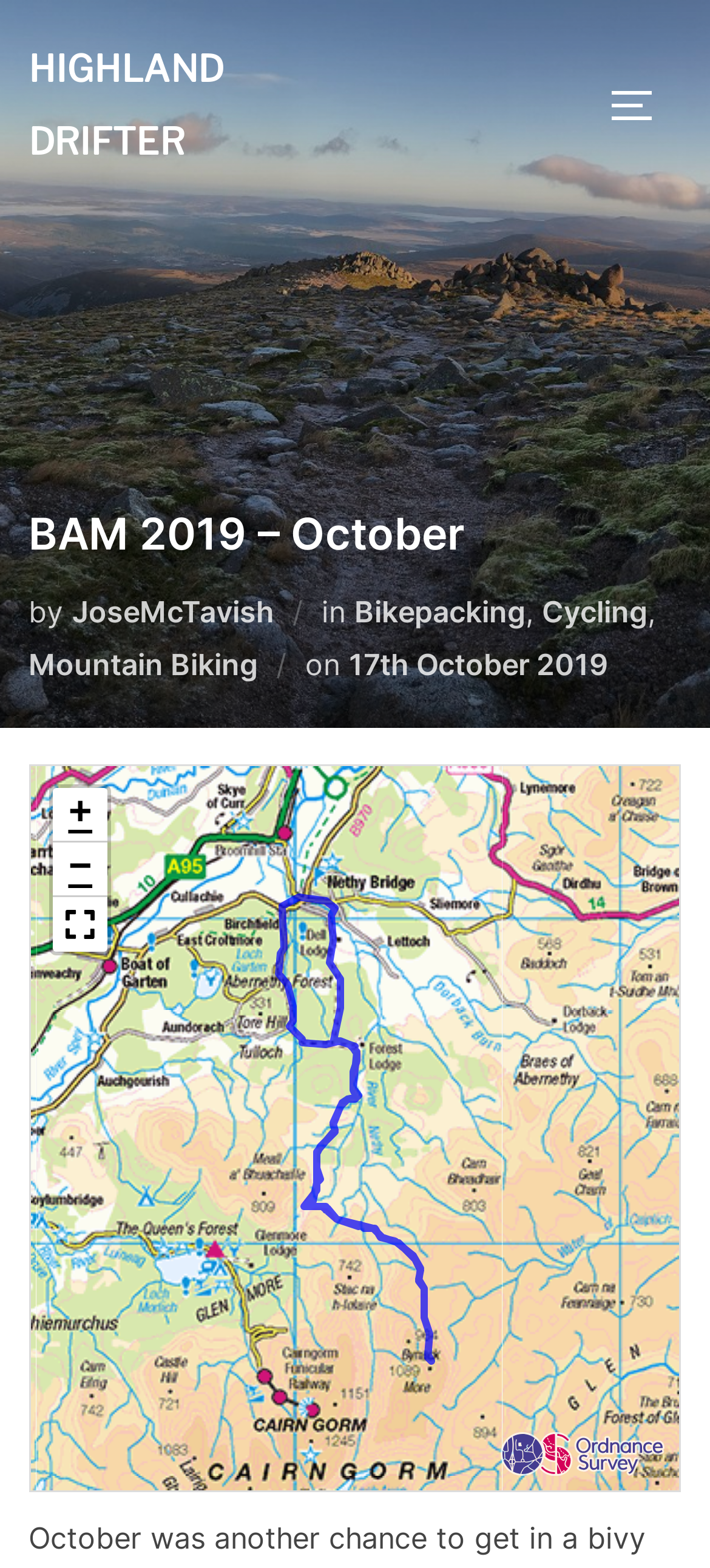Using the webpage screenshot, locate the HTML element that fits the following description and provide its bounding box: "Highland Drifter".

[0.04, 0.021, 0.5, 0.114]